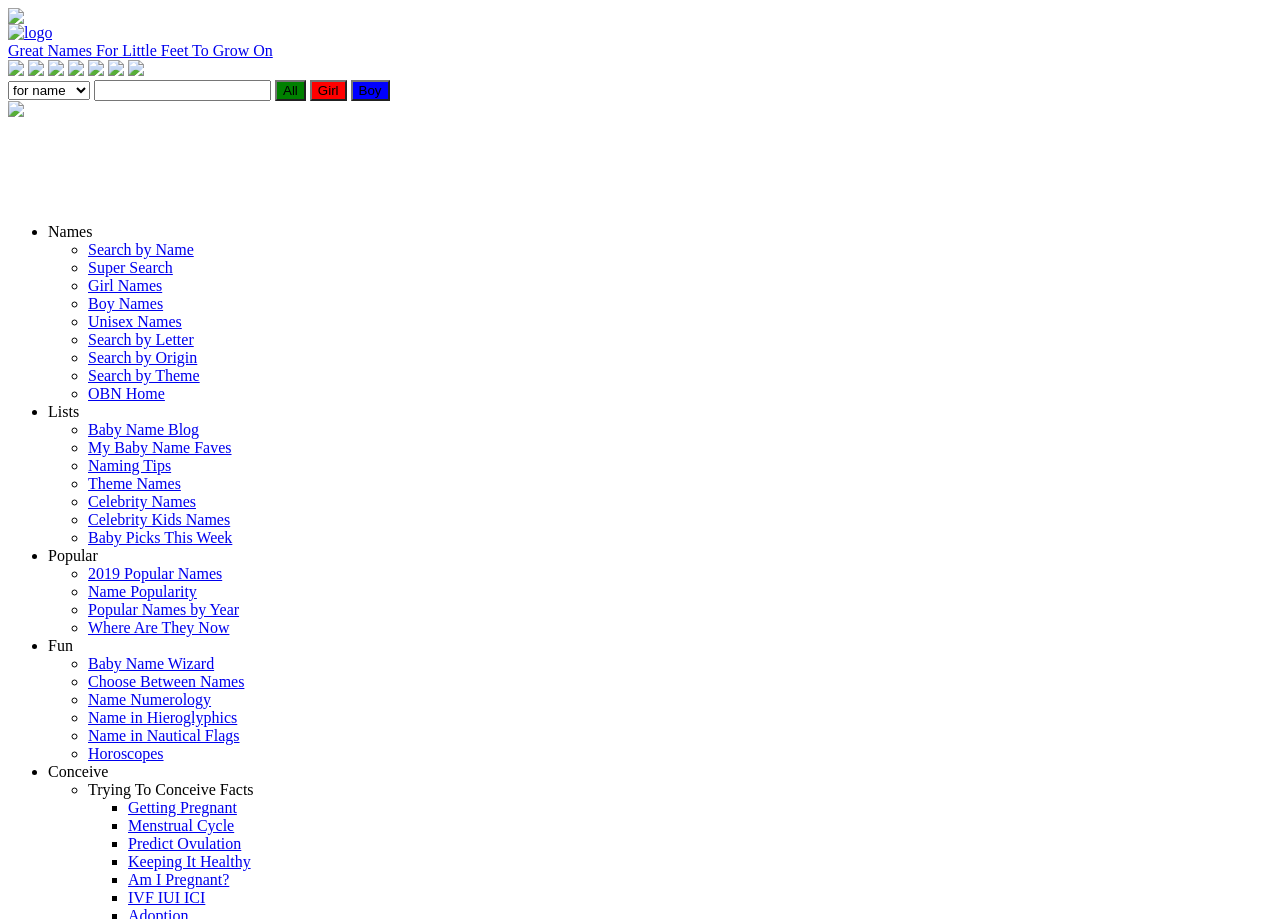Please predict the bounding box coordinates of the element's region where a click is necessary to complete the following instruction: "Click on the logo". The coordinates should be represented by four float numbers between 0 and 1, i.e., [left, top, right, bottom].

[0.006, 0.026, 0.041, 0.046]